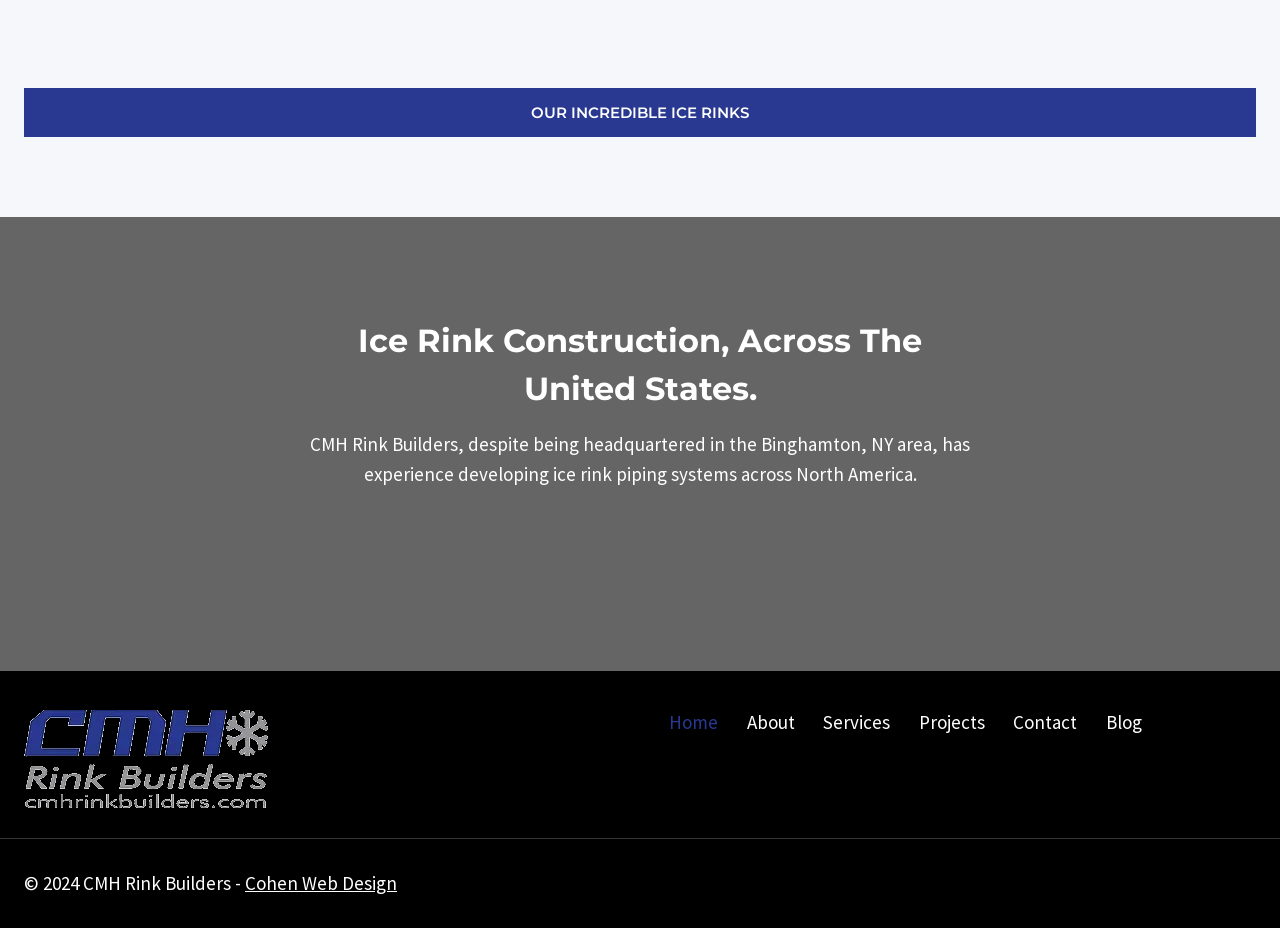Find the bounding box coordinates for the UI element that matches this description: "Binghamton, NY".

[0.595, 0.466, 0.698, 0.491]